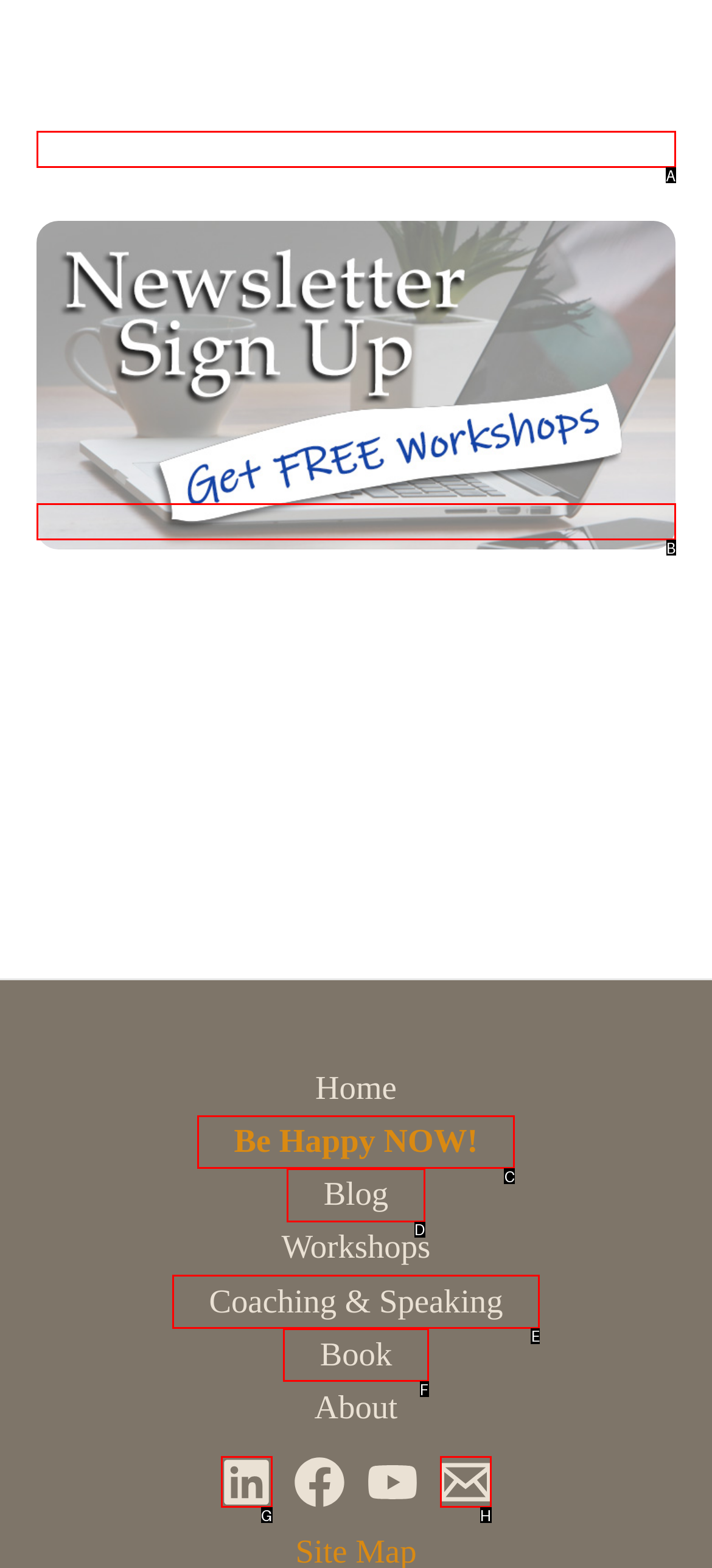Match the HTML element to the given description: Be Happy NOW!
Indicate the option by its letter.

C